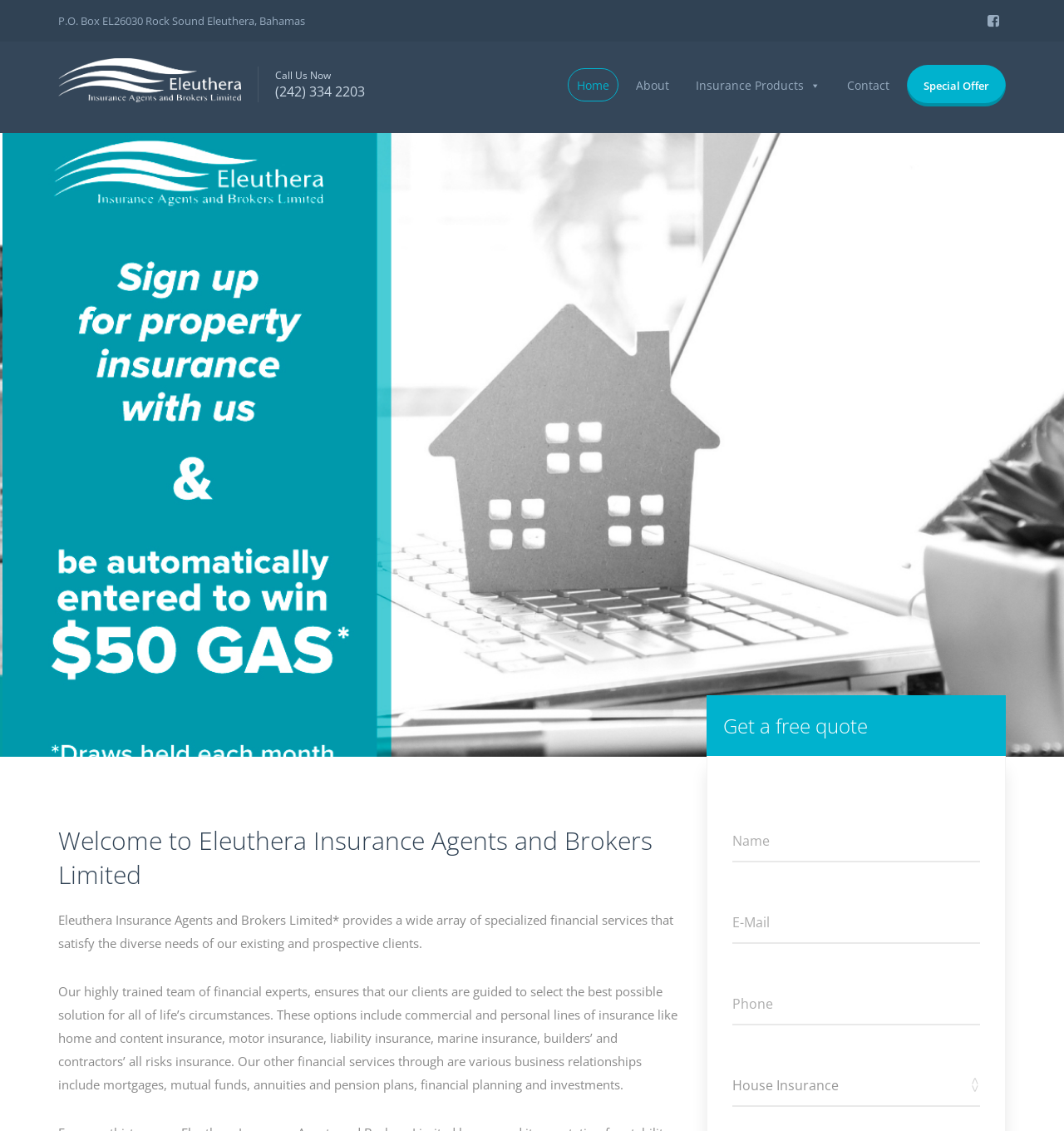Answer the question briefly using a single word or phrase: 
What is the phone number to call?

(242) 334 2203